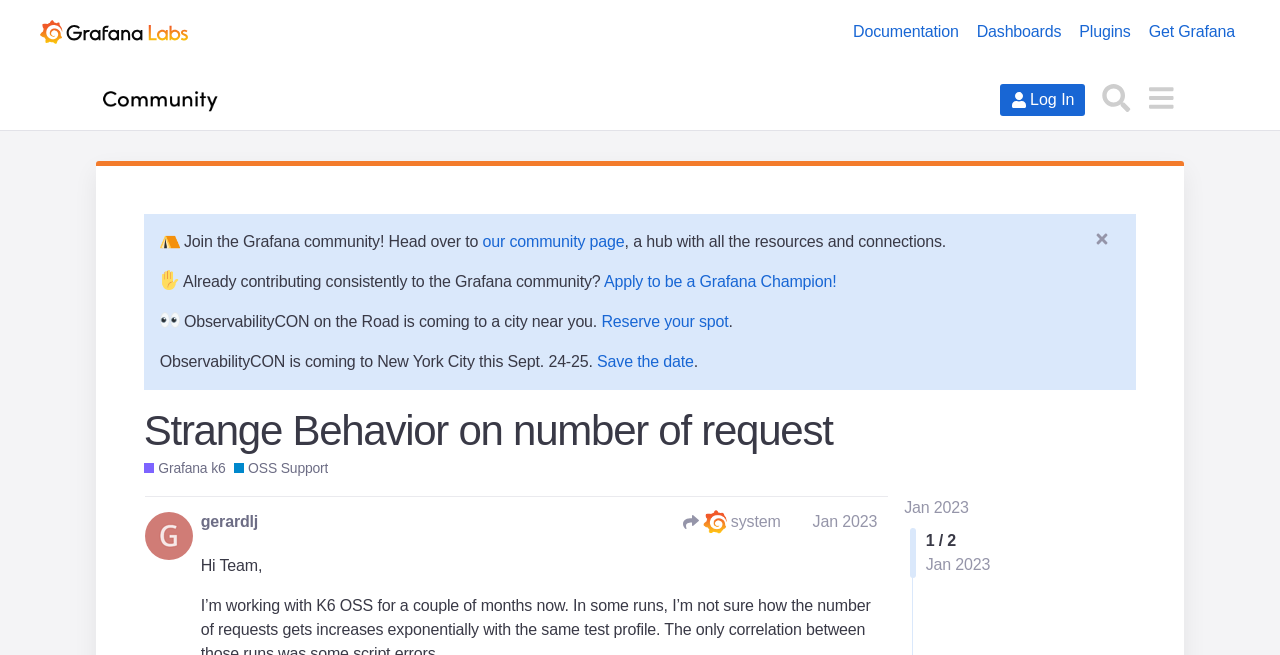Locate the bounding box coordinates of the clickable region to complete the following instruction: "Click on the Grafana Labs link."

[0.031, 0.034, 0.147, 0.06]